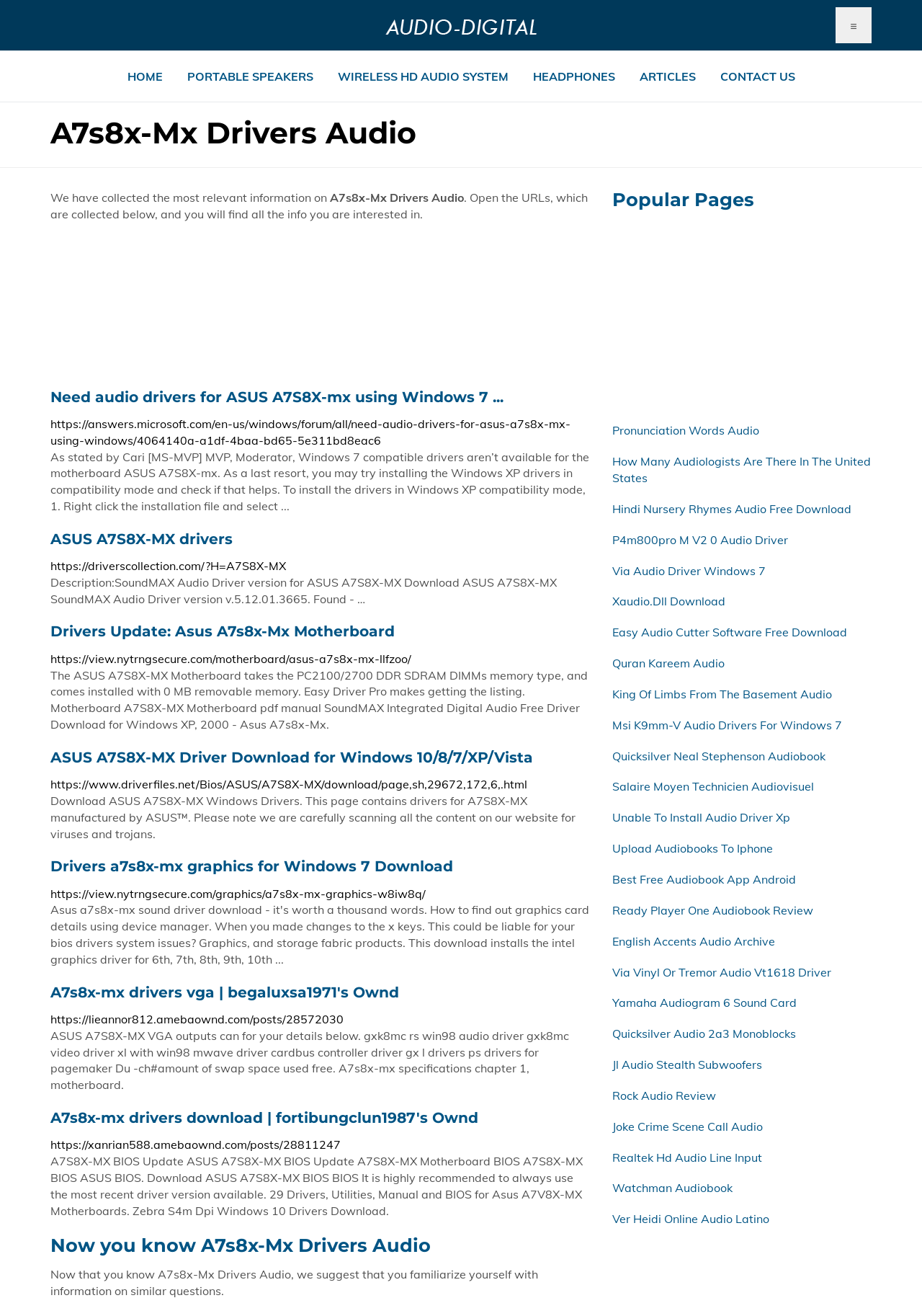Provide a one-word or brief phrase answer to the question:
What is the name of the motherboard discussed on this webpage?

ASUS A7S8X-MX